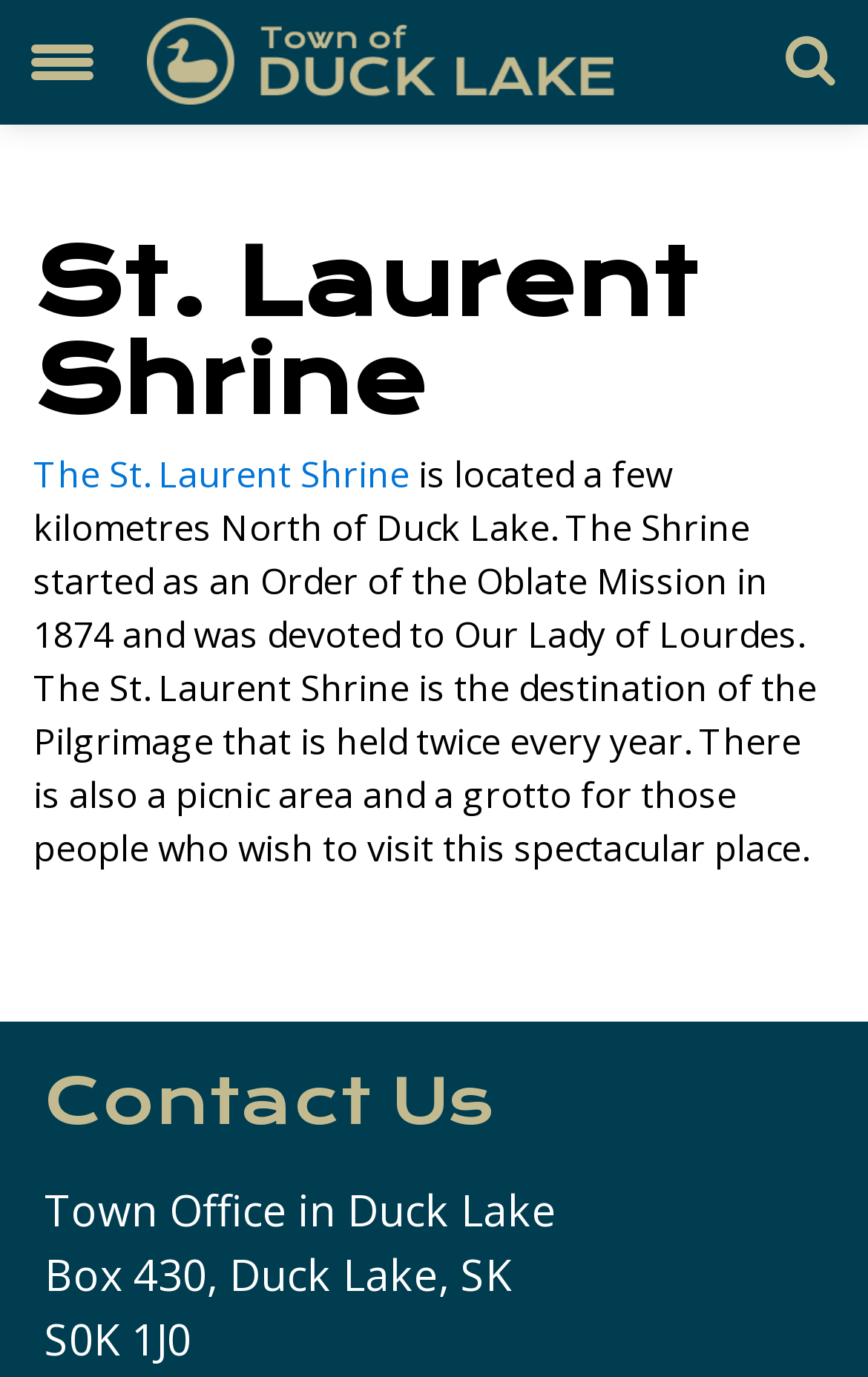Answer the following in one word or a short phrase: 
What is the postal code of the Town Office in Duck Lake?

S0K 1J0